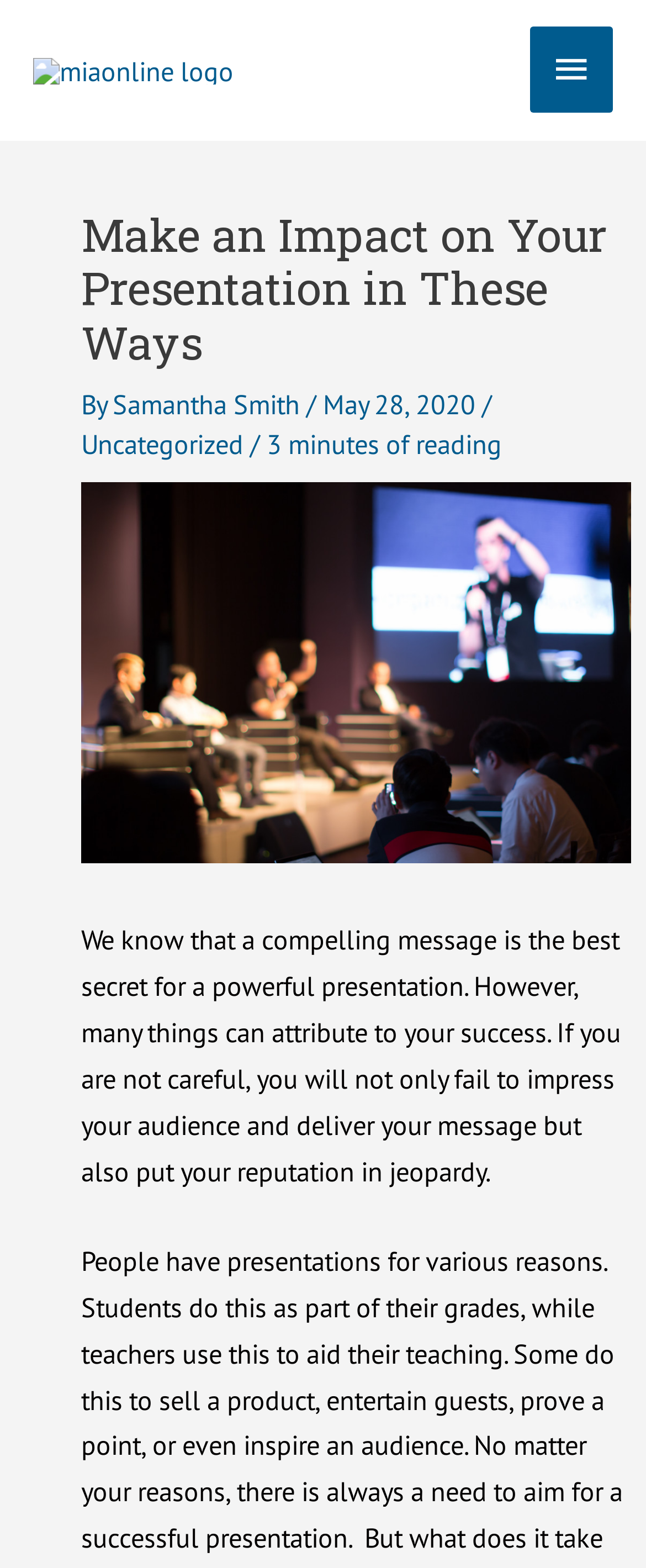Provide a brief response in the form of a single word or phrase:
What is the category of the article?

Uncategorized